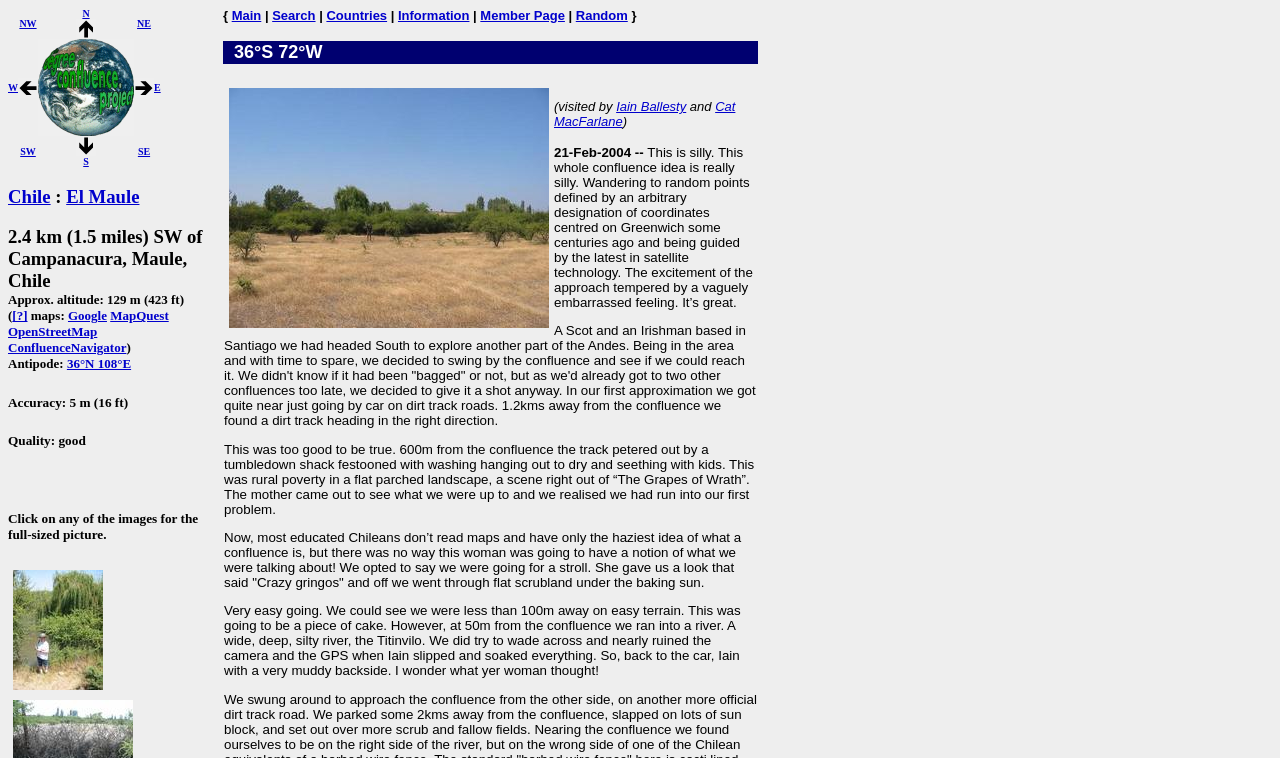What is the altitude of the confluence?
Please answer the question with as much detail and depth as you can.

According to the webpage, the altitude of the confluence is 129 m (423 ft), as stated in the heading '2.4 km (1.5 miles) SW of Campanacura, Maule, Chile Approx. altitude: 129 m (423 ft)'.